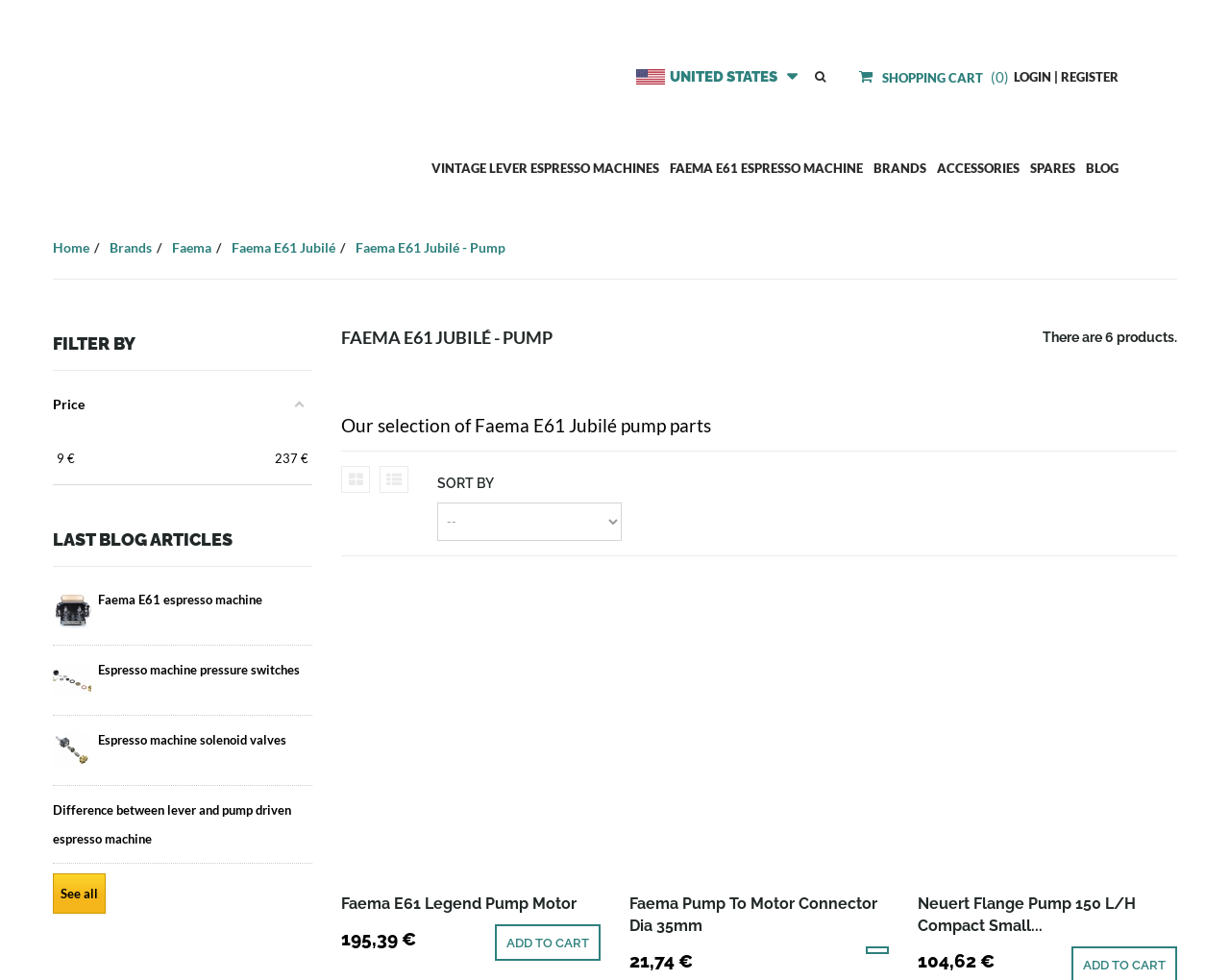What is the brand of the espresso machine?
Using the screenshot, give a one-word or short phrase answer.

Faema